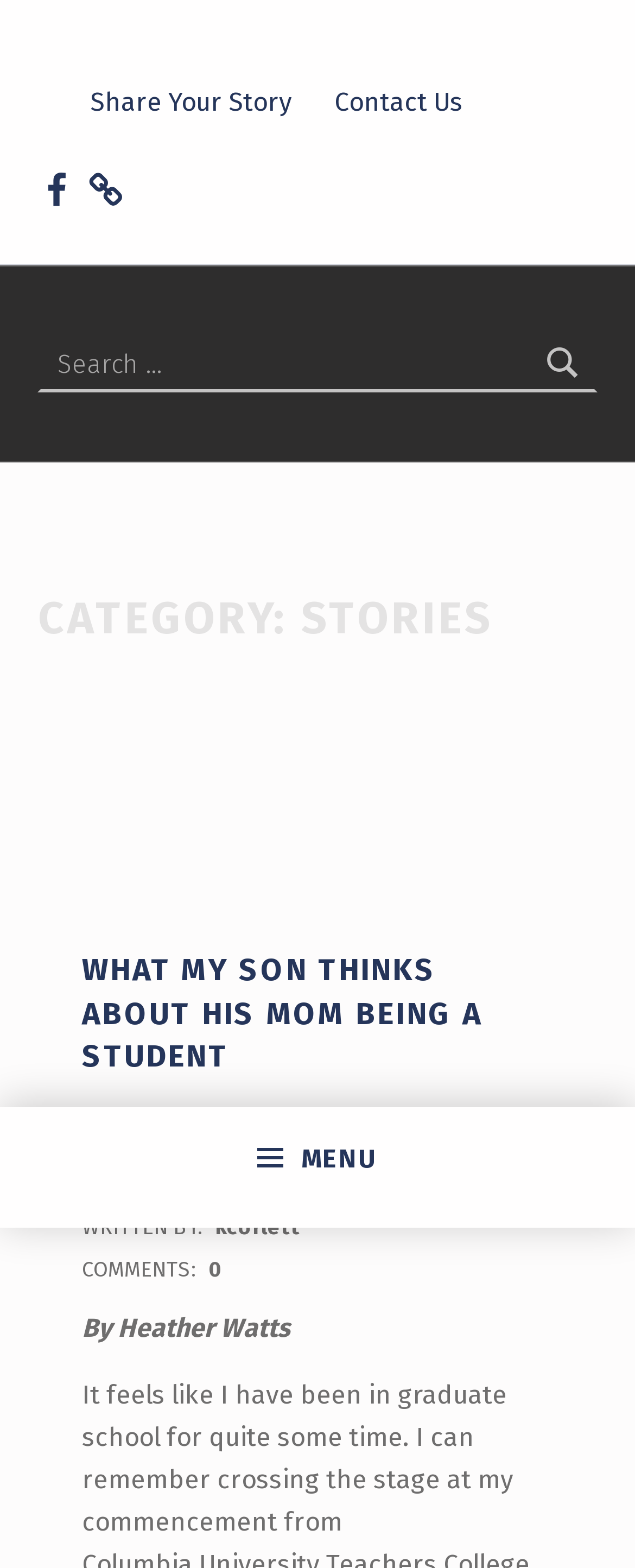Identify the bounding box coordinates for the element you need to click to achieve the following task: "Contact Us". The coordinates must be four float values ranging from 0 to 1, formatted as [left, top, right, bottom].

[0.511, 0.044, 0.745, 0.085]